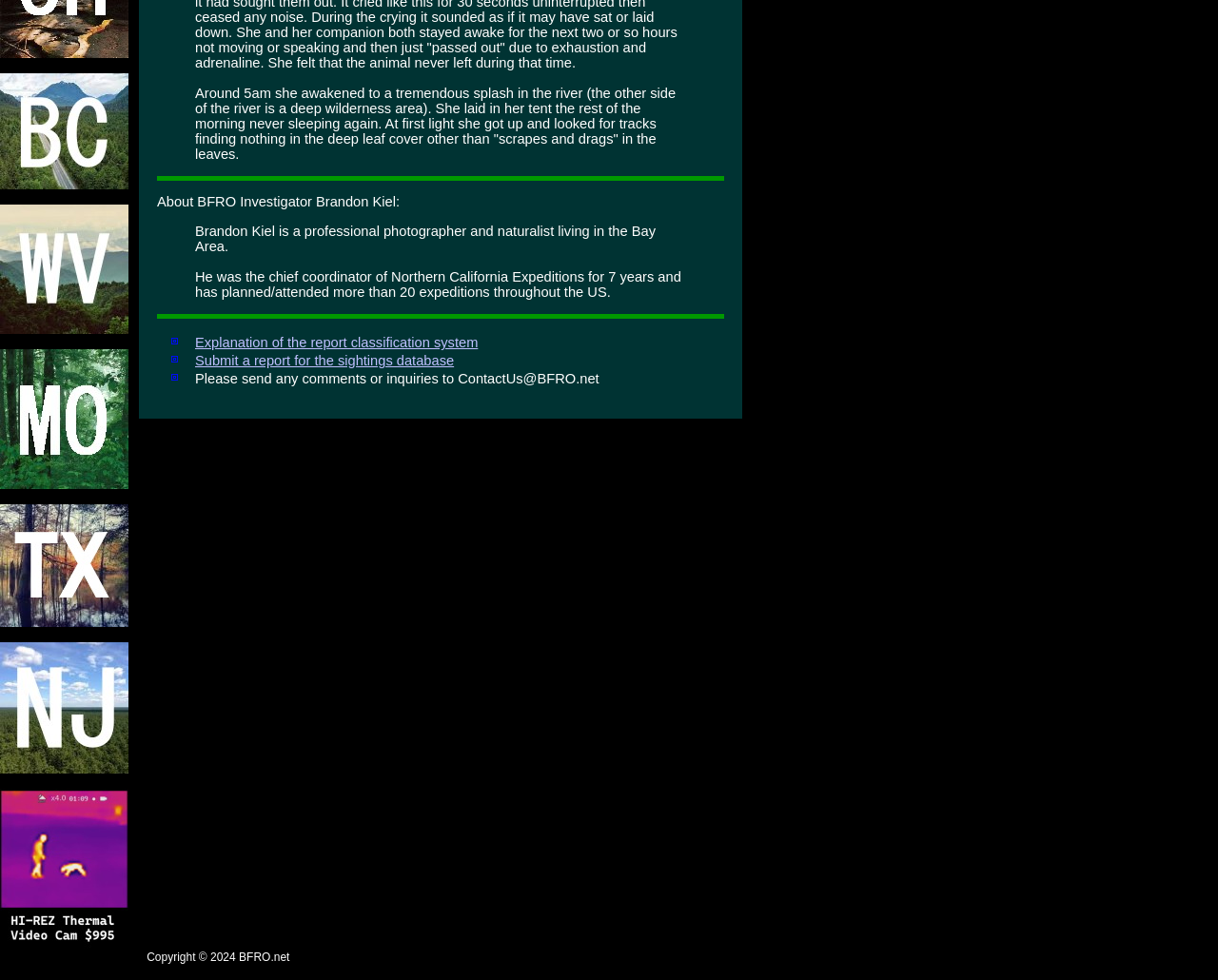What is the profession of Brandon Kiel?
Please provide a comprehensive answer based on the information in the image.

This answer can be obtained by reading the text in the blockquote element, which states 'Brandon Kiel is a professional photographer and naturalist living in the Bay Area.'